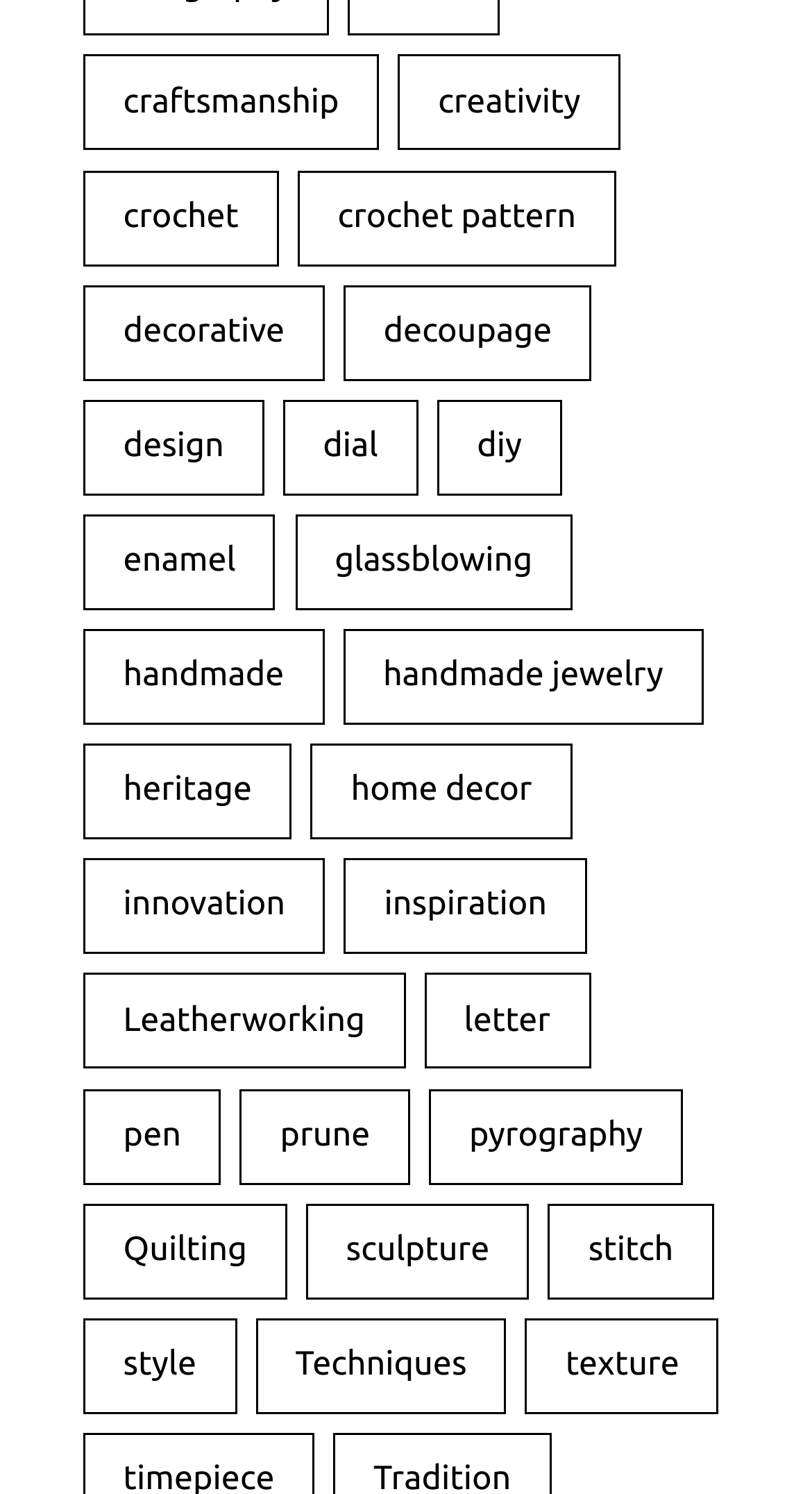How many categories are listed on this webpage?
Please ensure your answer to the question is detailed and covers all necessary aspects.

I counted the number of links on the webpage, and there are 28 categories listed, each with a specific name and number of items.